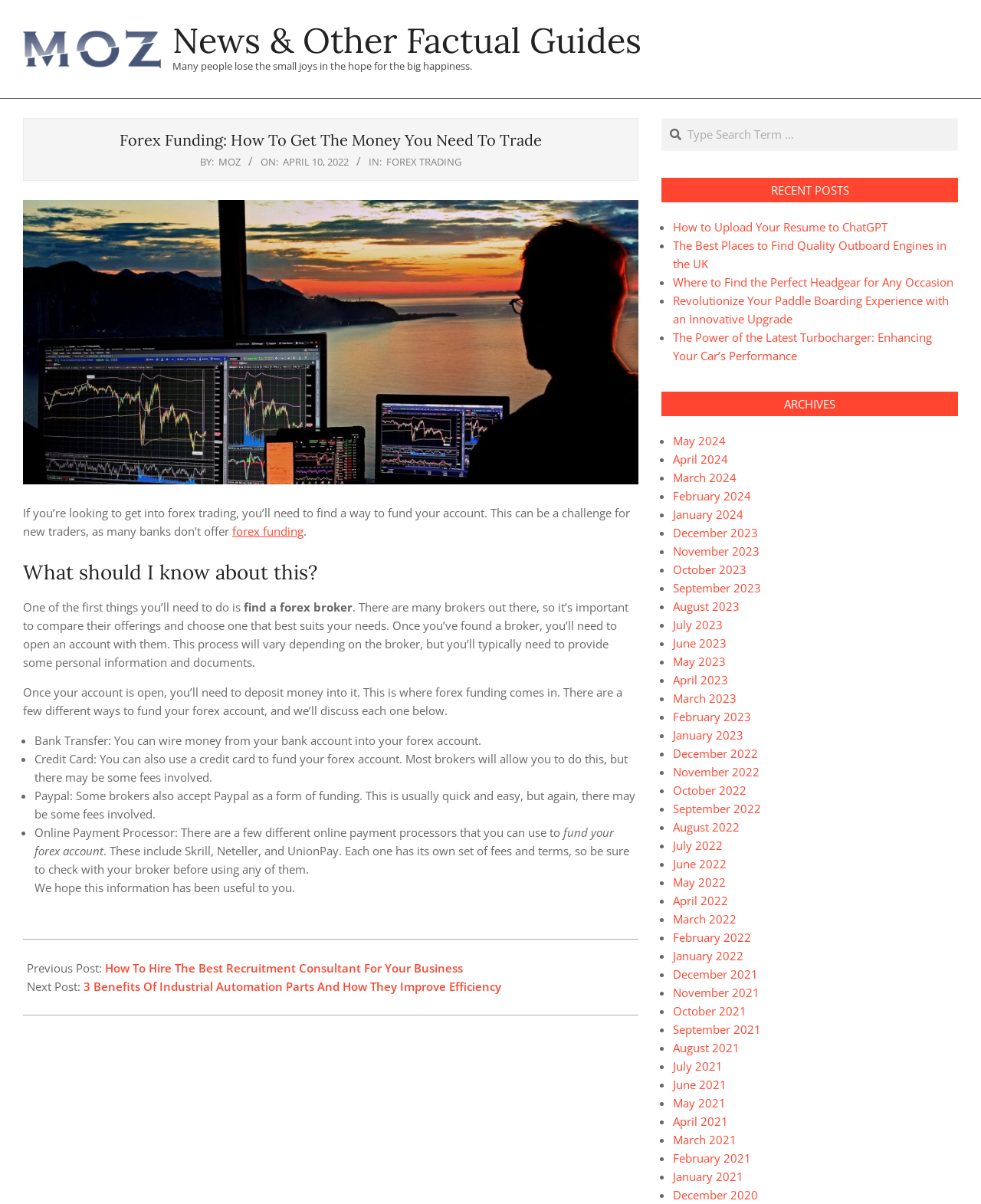Please provide a detailed answer to the question below by examining the image:
What is the date of the current article?

The date of the current article can be determined by looking at the 'ON:' section, which mentions 'Sunday, April 10, 2022' as the date of publication. This section is located below the main heading and provides information about the date of the article.